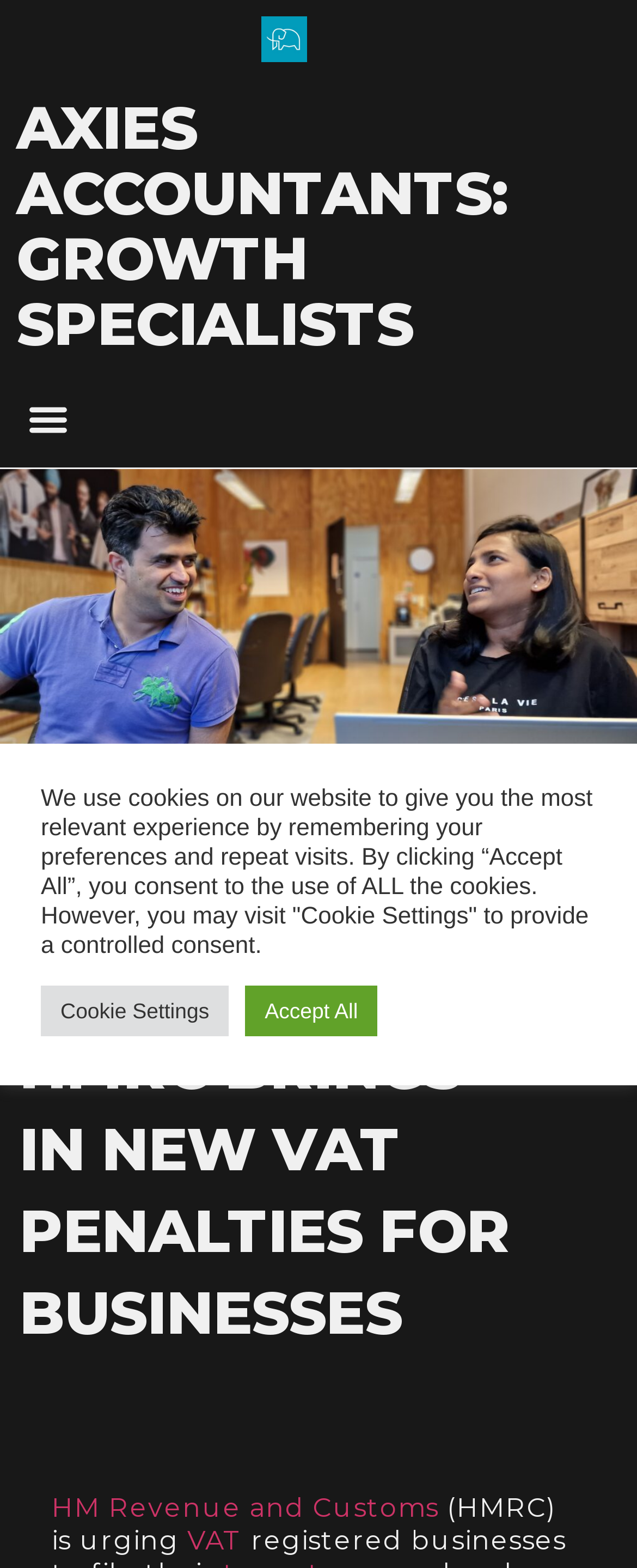Give a one-word or phrase response to the following question: When was the article published?

March 29, 2023